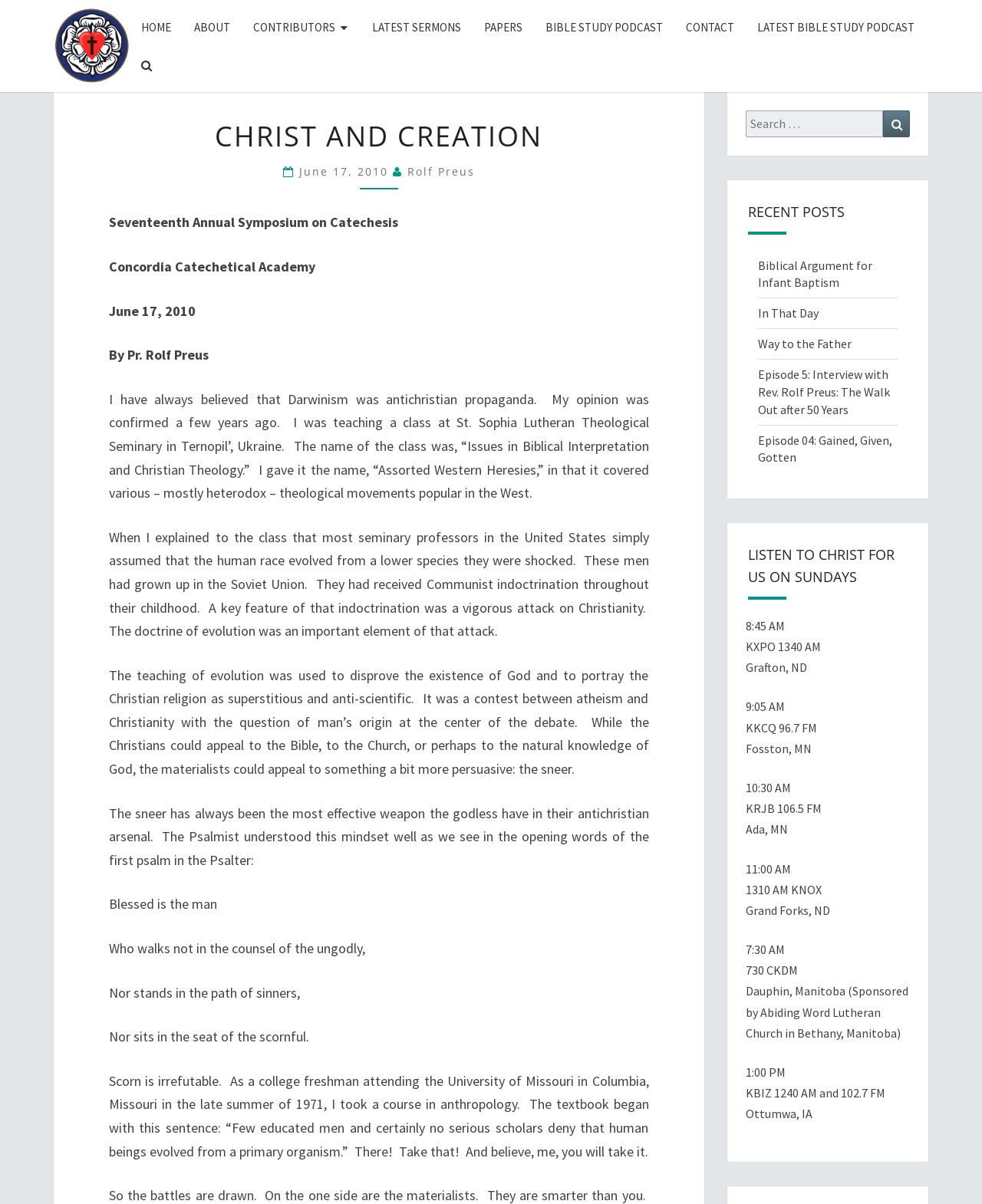How many radio stations are listed on the webpage?
Using the image, give a concise answer in the form of a single word or short phrase.

7